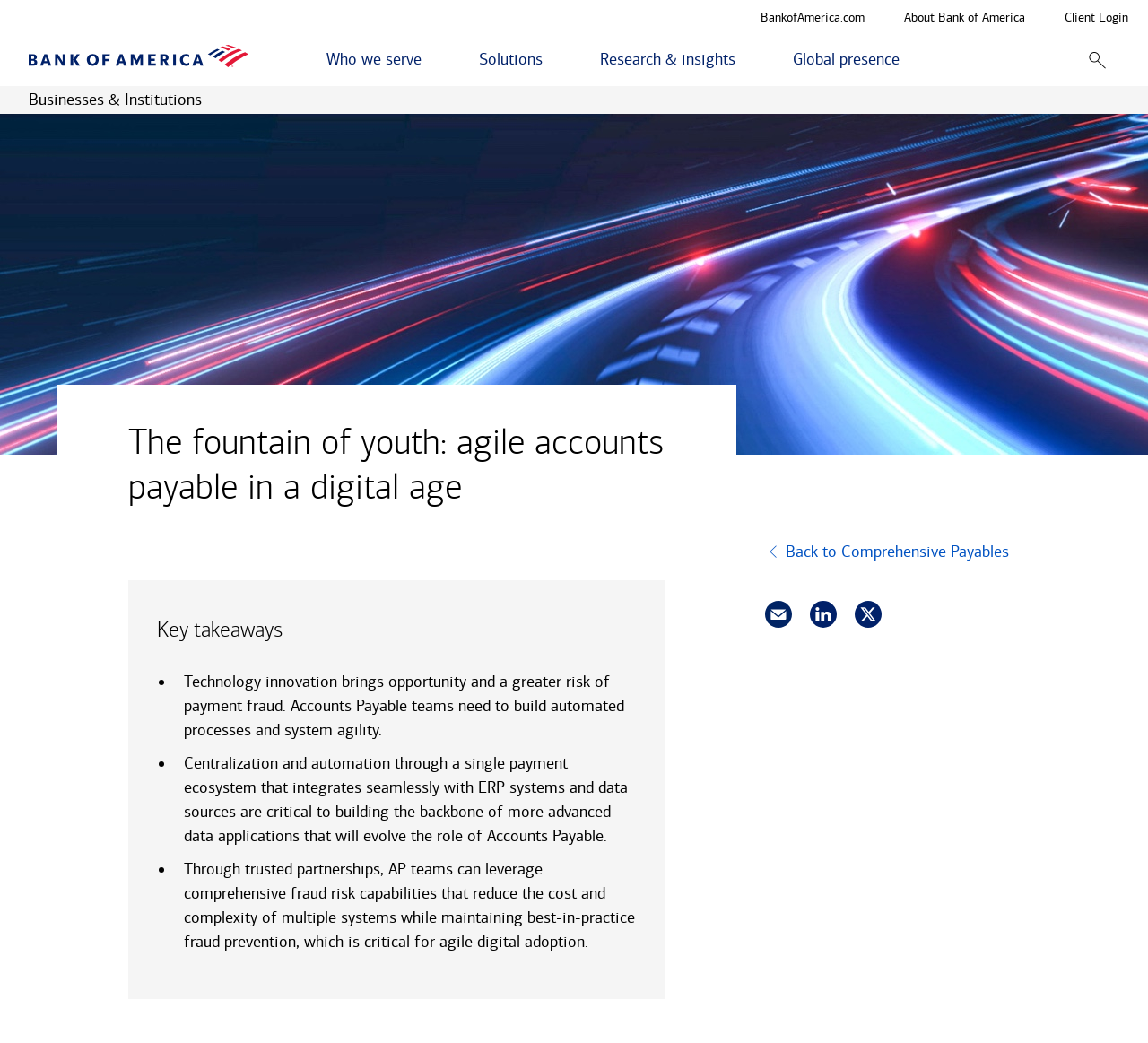Generate the main heading text from the webpage.

The fountain of youth: agile accounts payable in a digital age